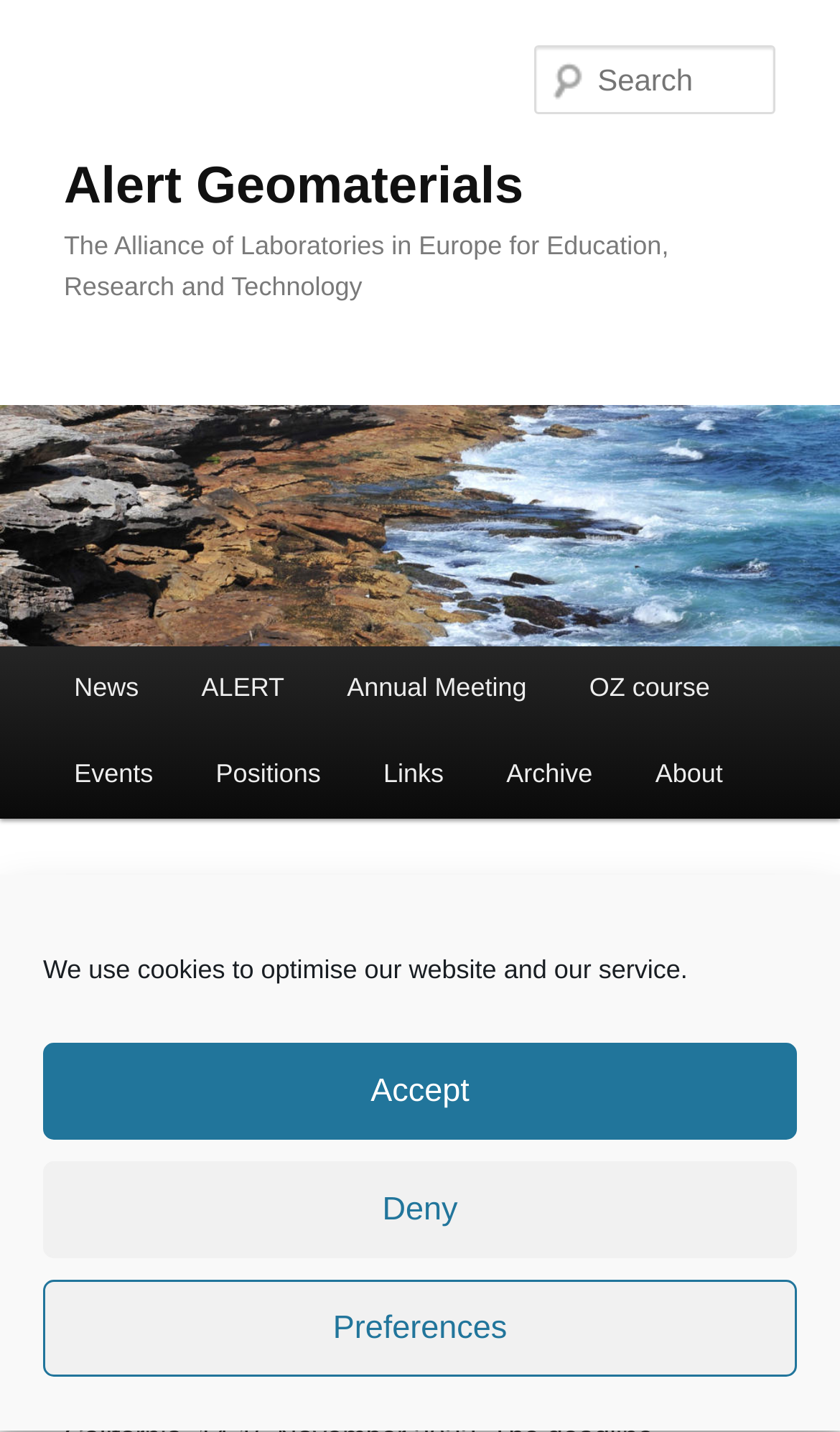Please identify the bounding box coordinates of the area that needs to be clicked to fulfill the following instruction: "Check previous post."

[0.615, 0.622, 0.785, 0.643]